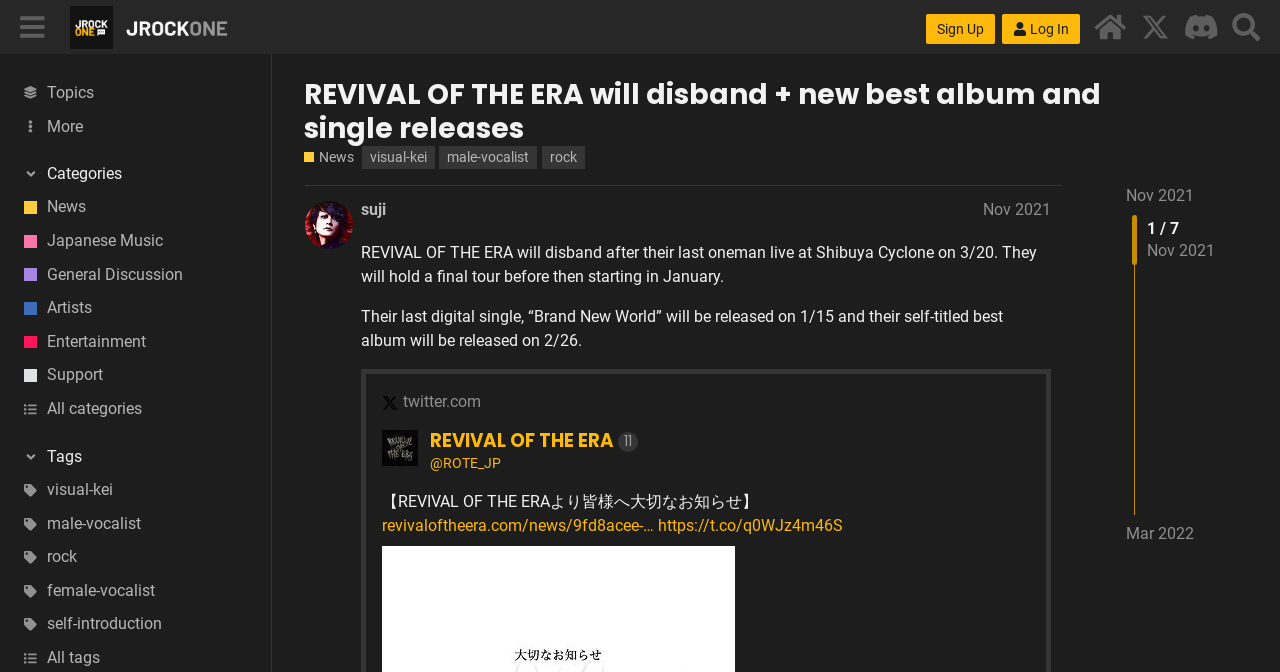Based on the element description, predict the bounding box coordinates (top-left x, top-left y, bottom-right x, bottom-right y) for the UI element in the screenshot: Japanese Music

[0.0, 0.334, 0.212, 0.384]